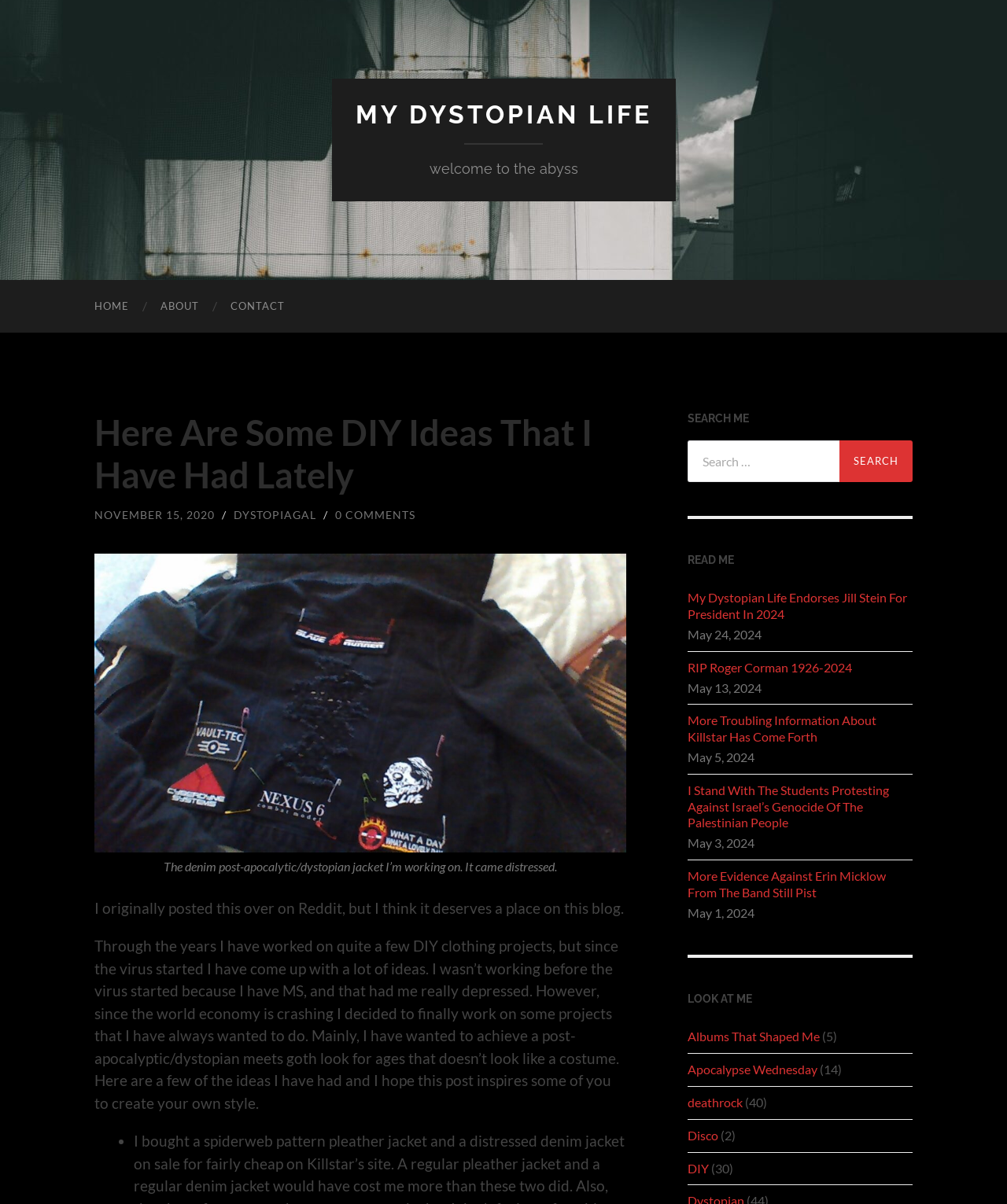Please identify the bounding box coordinates of the element on the webpage that should be clicked to follow this instruction: "Read the post 'My Dystopian Life Endorses Jill Stein For President In 2024'". The bounding box coordinates should be given as four float numbers between 0 and 1, formatted as [left, top, right, bottom].

[0.683, 0.49, 0.906, 0.517]